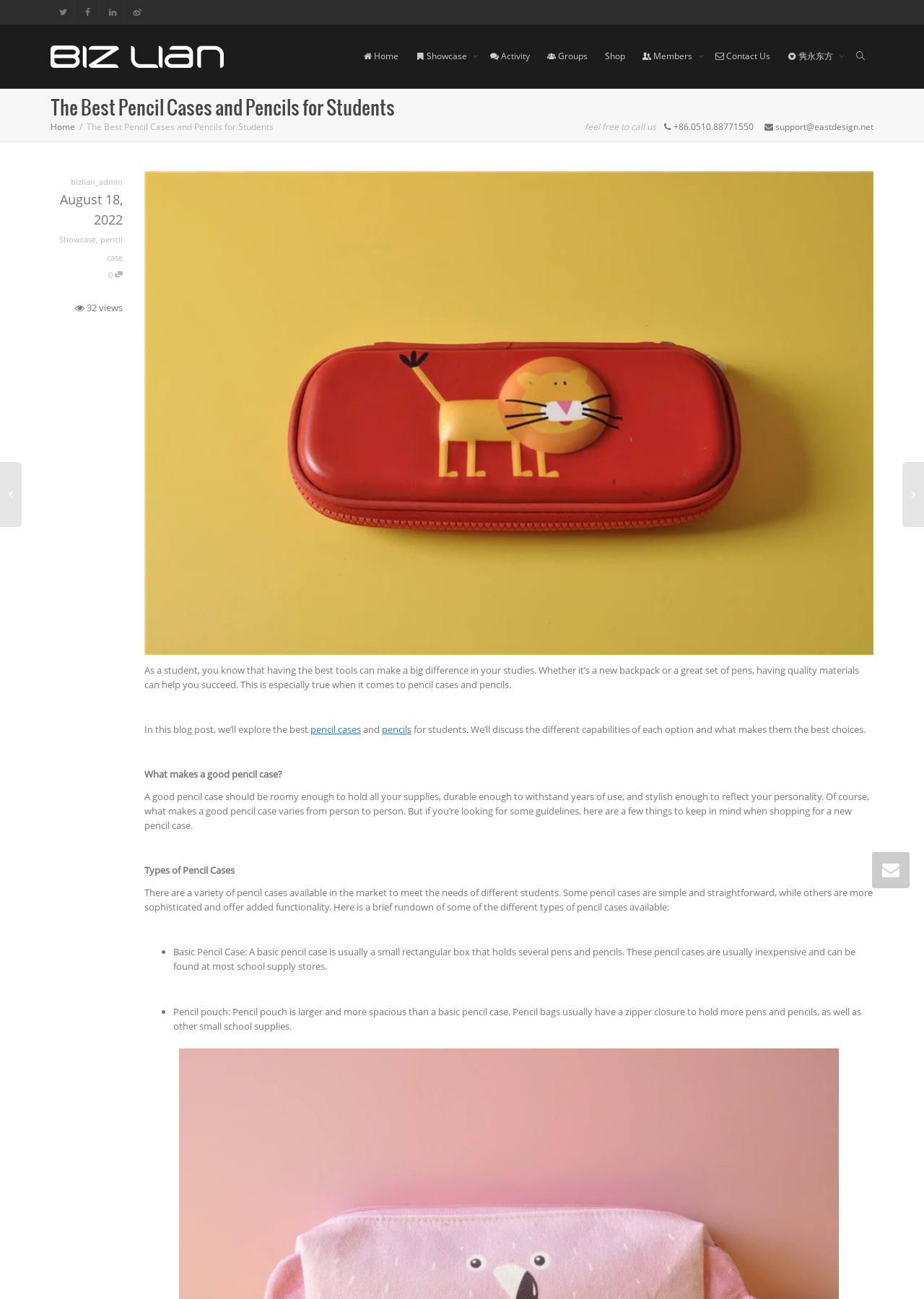What is the purpose of a good pencil case?
Use the image to answer the question with a single word or phrase.

To hold supplies, be durable, and reflect personality